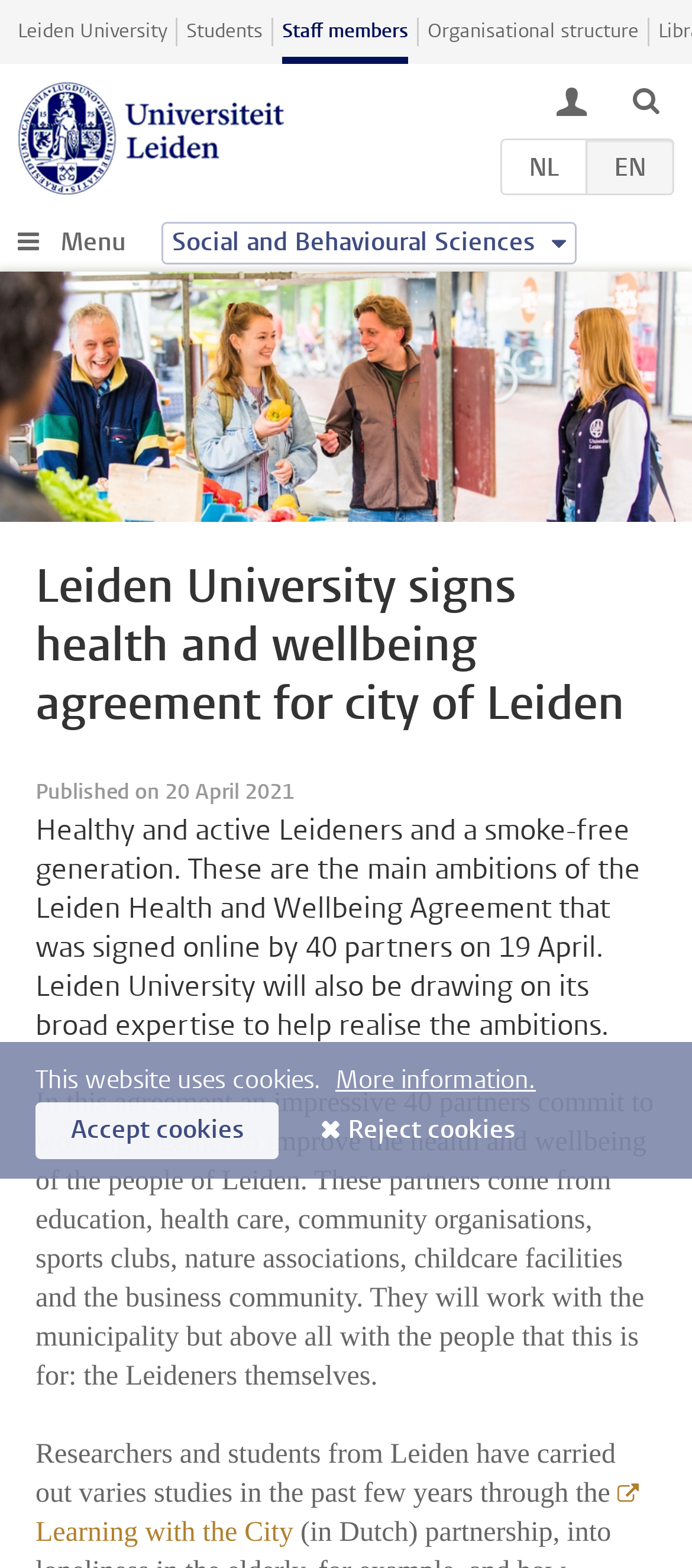Can you find the bounding box coordinates for the element that needs to be clicked to execute this instruction: "Click the Leiden University link"? The coordinates should be given as four float numbers between 0 and 1, i.e., [left, top, right, bottom].

[0.026, 0.011, 0.241, 0.029]